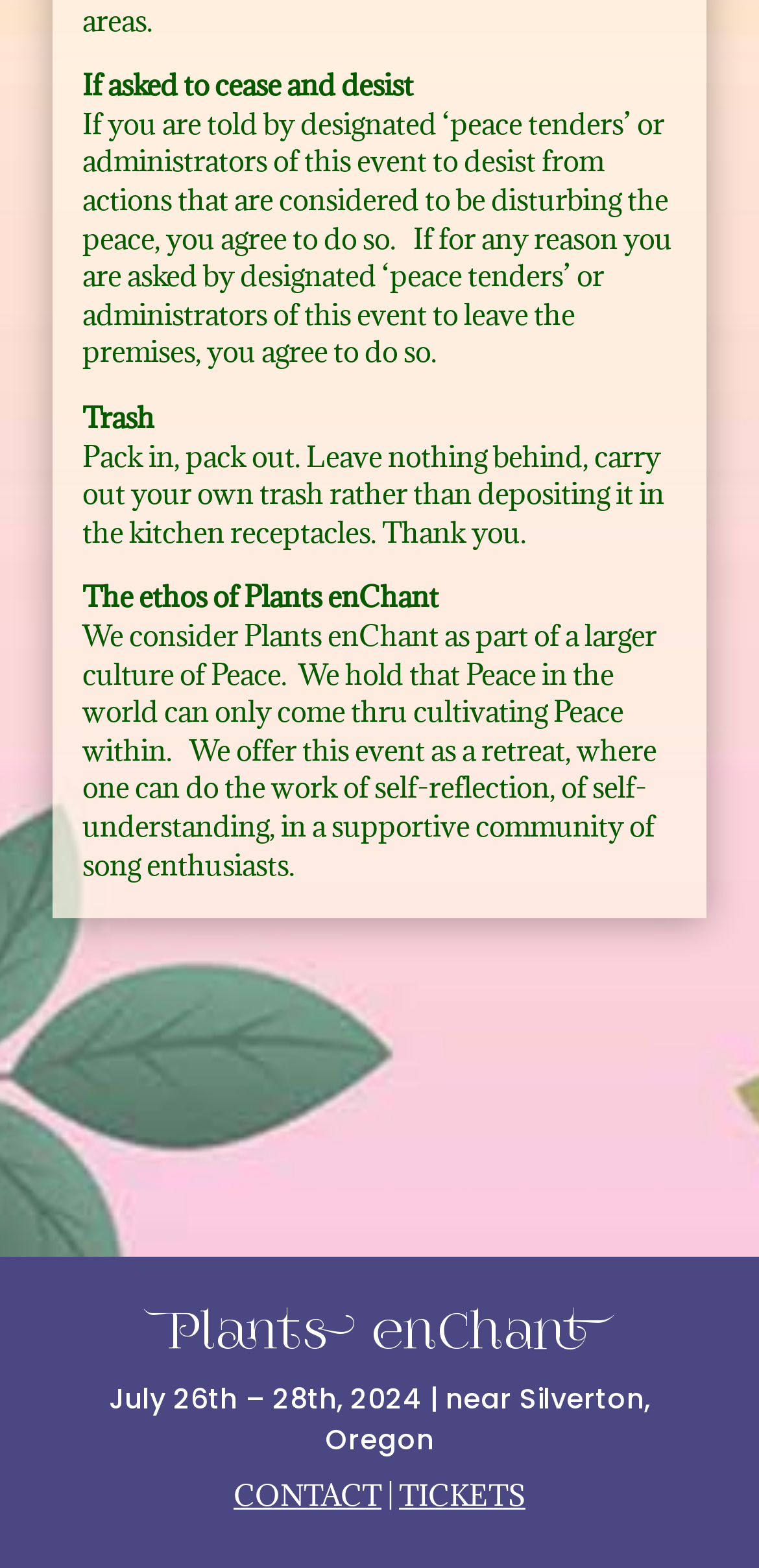Kindly respond to the following question with a single word or a brief phrase: 
What is the event name?

Plants enChant